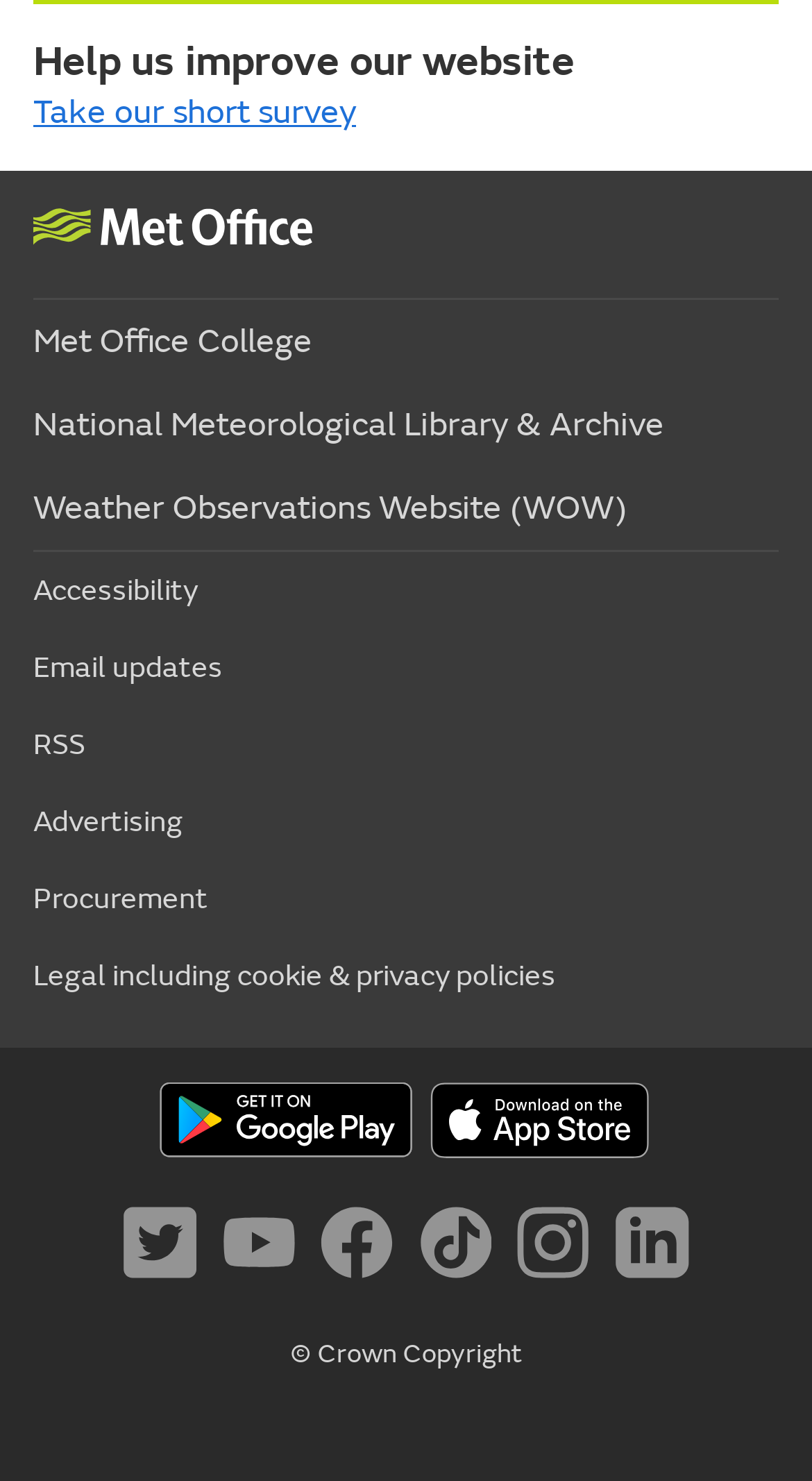Locate the bounding box of the UI element described by: "alt="Download on the App Store"" in the given webpage screenshot.

[0.519, 0.761, 0.807, 0.789]